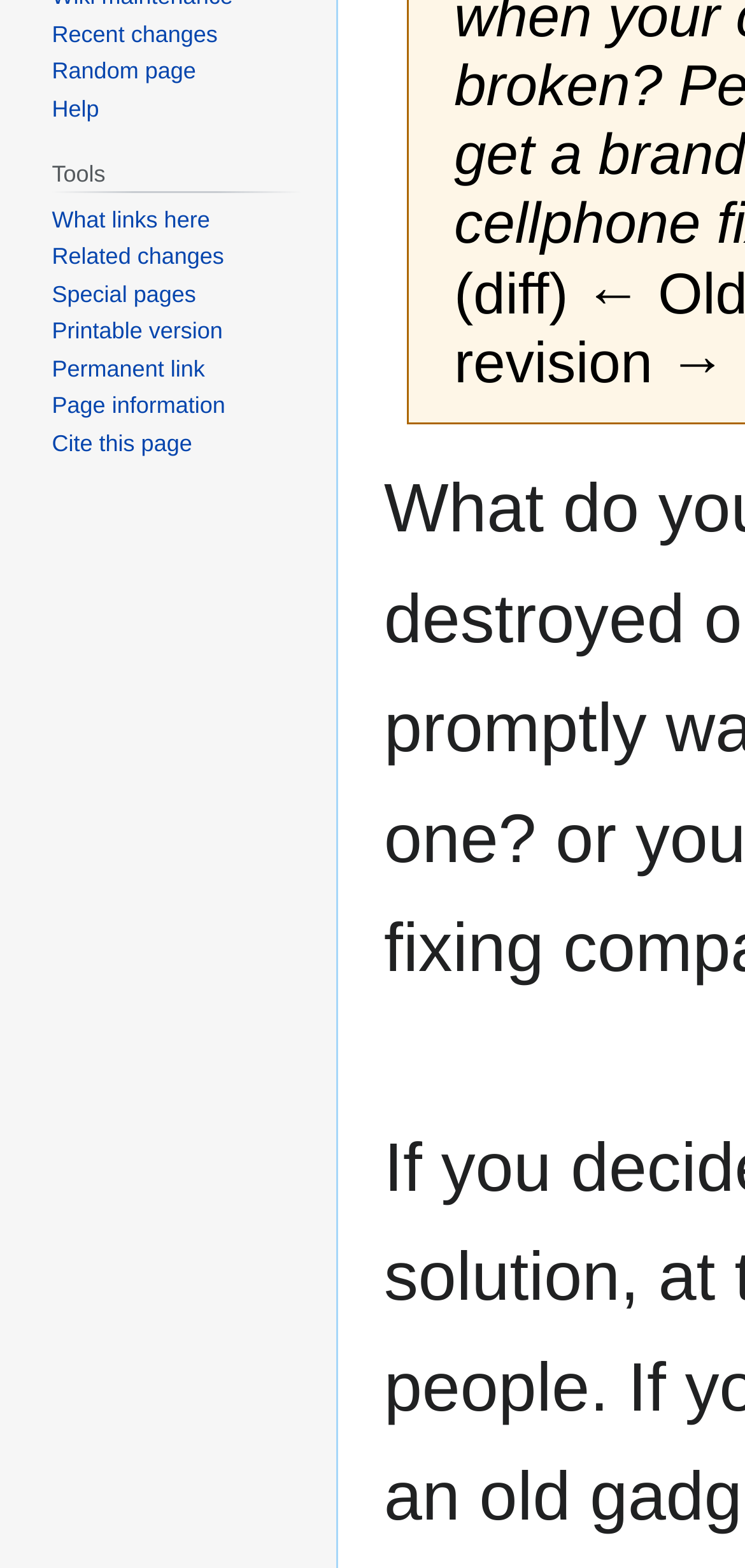Given the element description: "Today.Az", predict the bounding box coordinates of this UI element. The coordinates must be four float numbers between 0 and 1, given as [left, top, right, bottom].

None